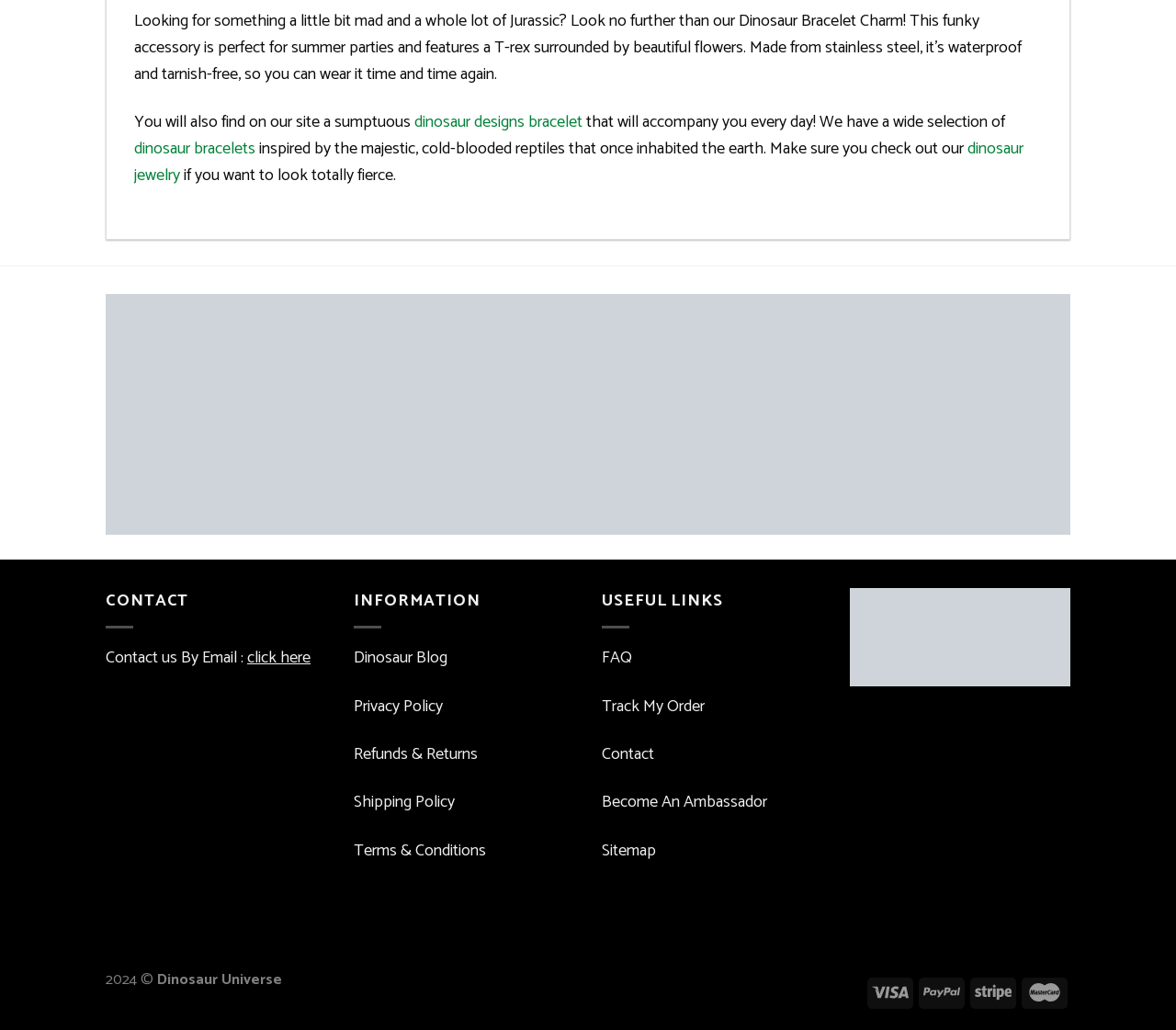Locate the bounding box of the UI element with the following description: "Contact".

[0.512, 0.719, 0.556, 0.746]